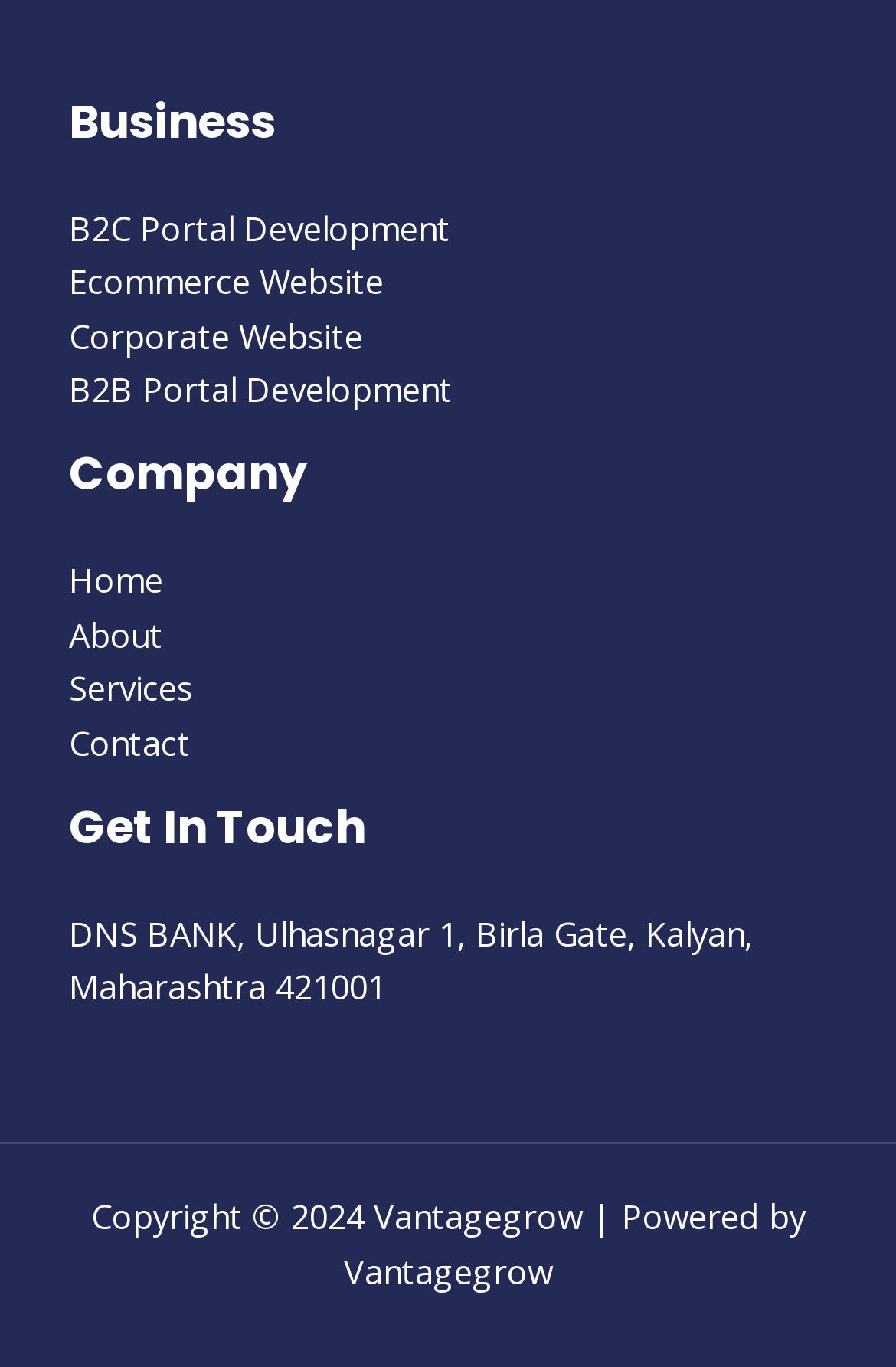How many links are there in the 'Company' navigation?
Using the image as a reference, answer the question with a short word or phrase.

4